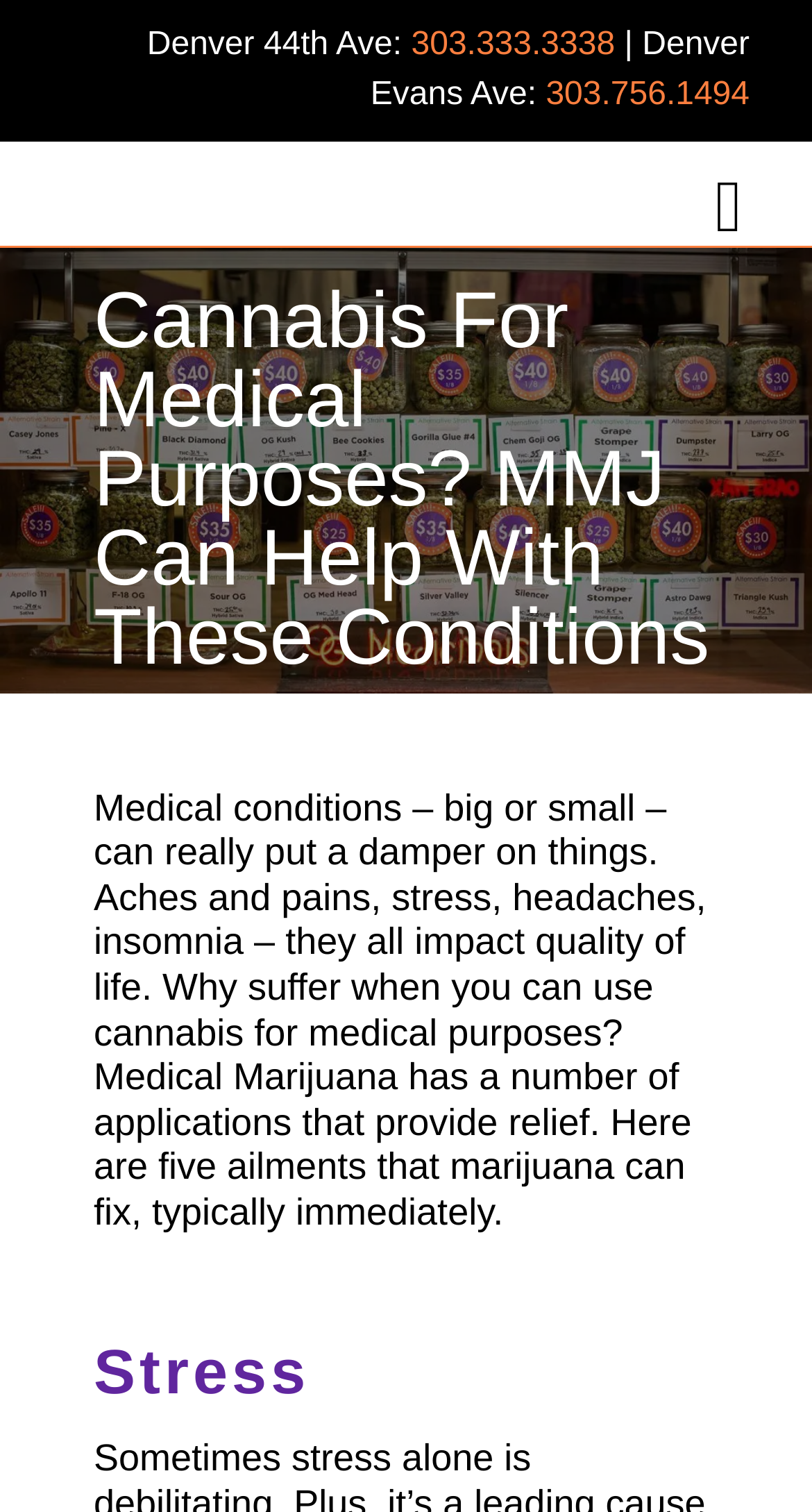For the given element description 303.333.3338, determine the bounding box coordinates of the UI element. The coordinates should follow the format (top-left x, top-left y, bottom-right x, bottom-right y) and be within the range of 0 to 1.

[0.506, 0.014, 0.757, 0.047]